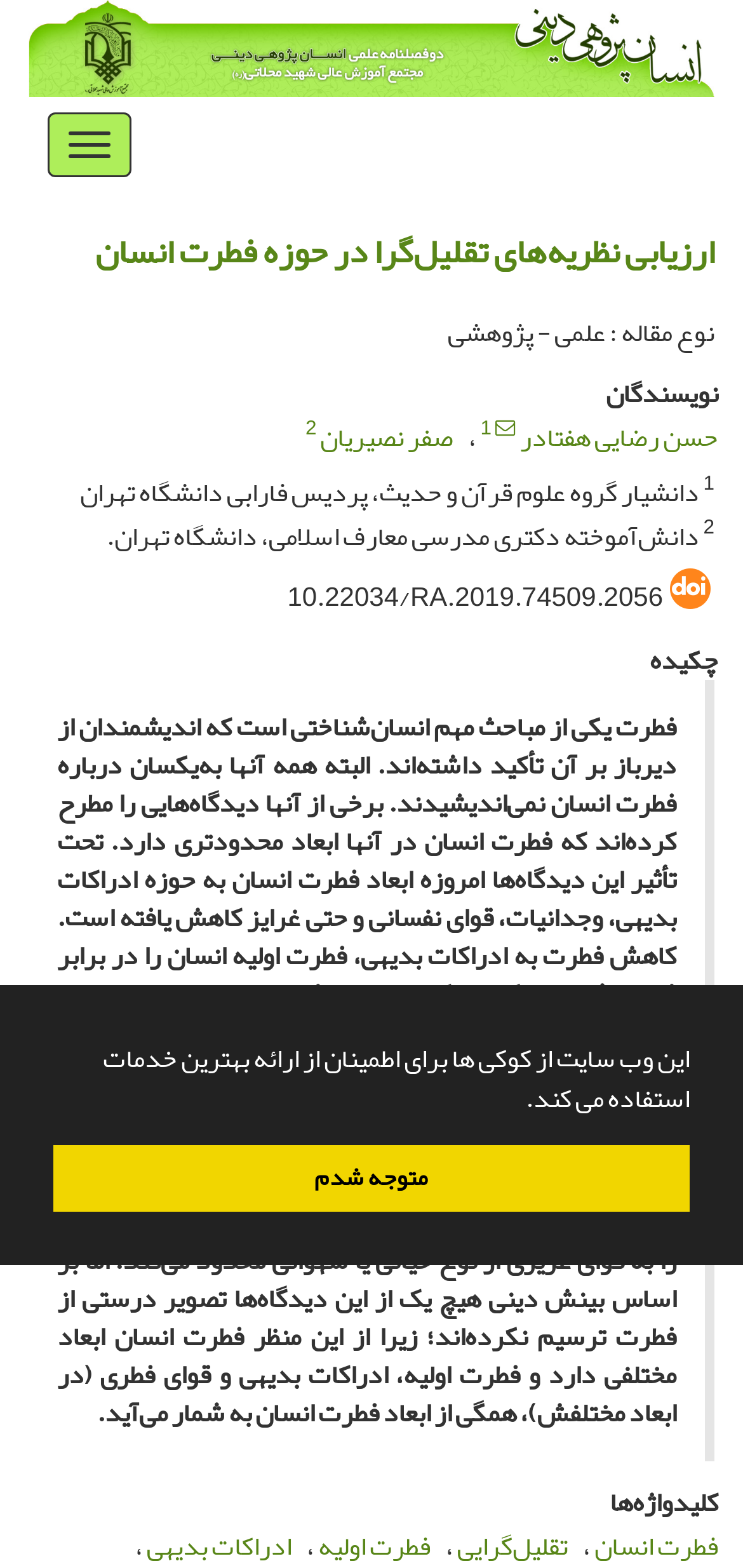What is the main topic of the article?
Look at the image and respond with a one-word or short-phrase answer.

Human nature